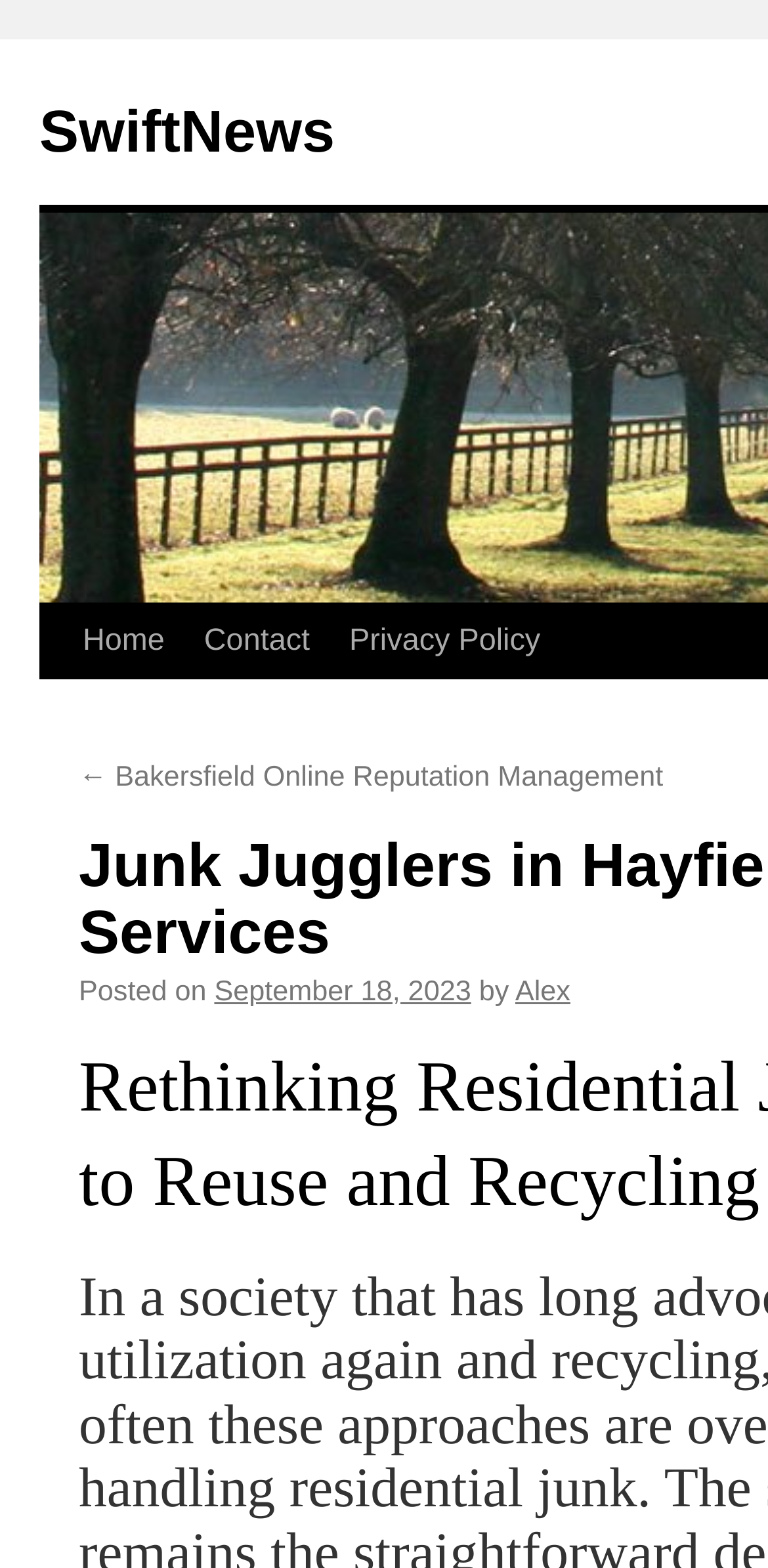Provide your answer in a single word or phrase: 
What is the previous article about?

Bakersfield Online Reputation Management